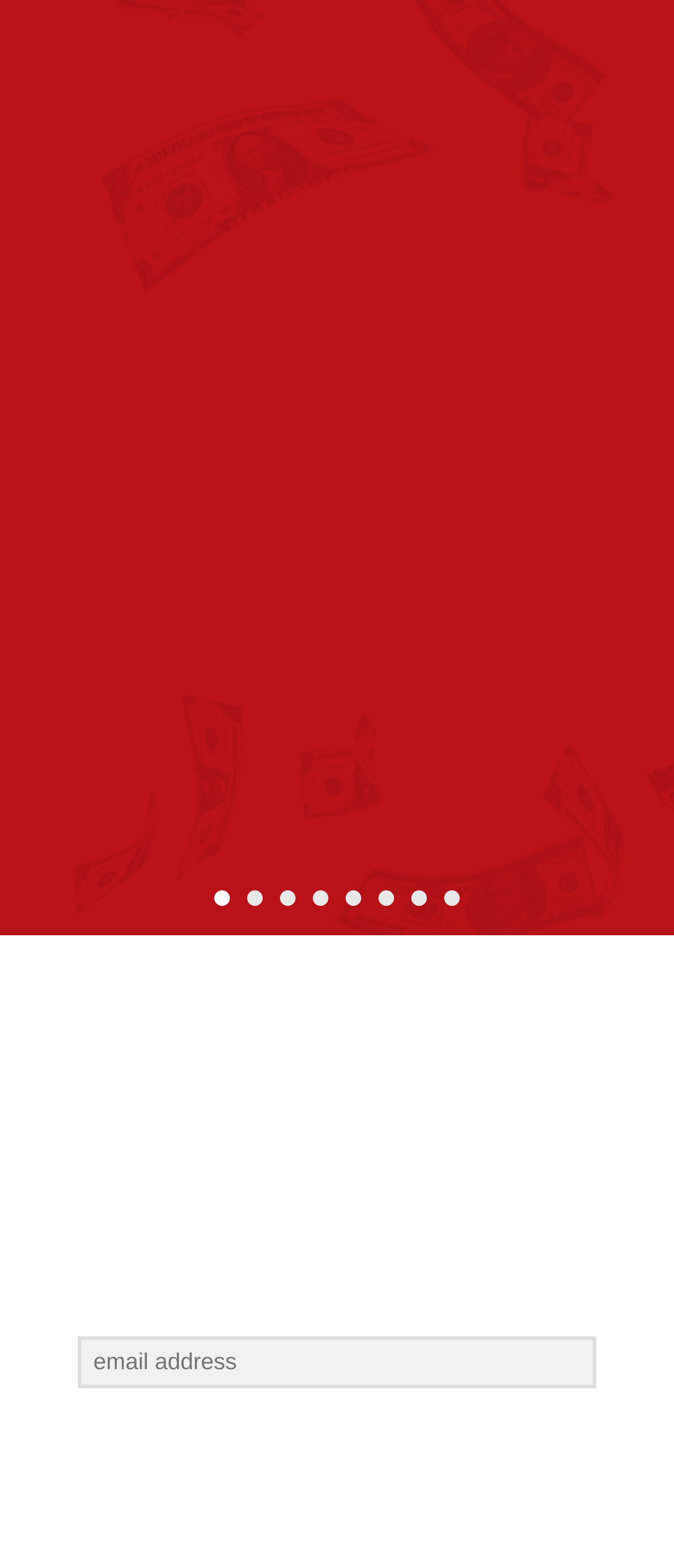Point out the bounding box coordinates of the section to click in order to follow this instruction: "click link 1".

[0.318, 0.568, 0.341, 0.578]